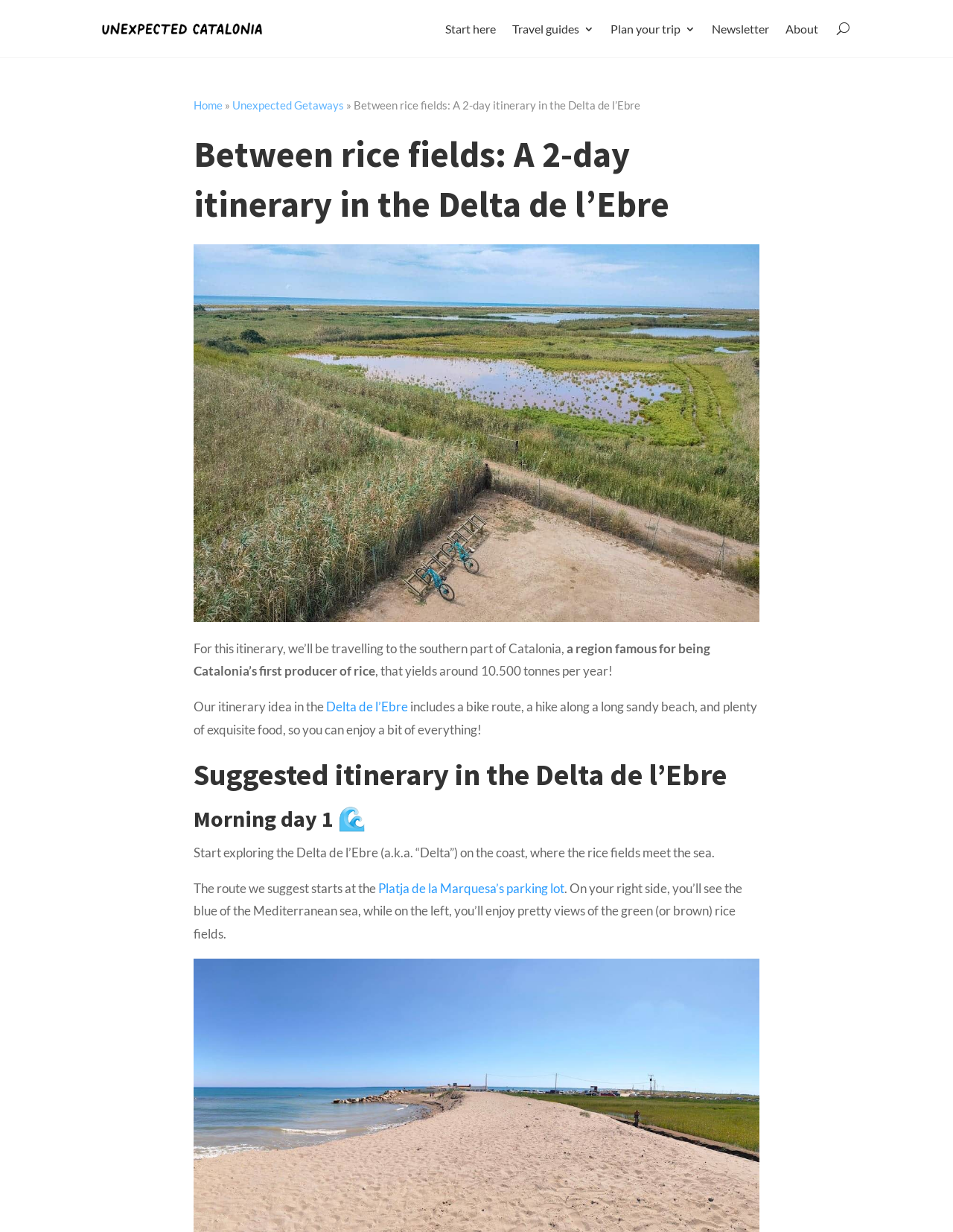Please give a succinct answer to the question in one word or phrase:
Where does the suggested route start?

Platja de la Marquesa's parking lot